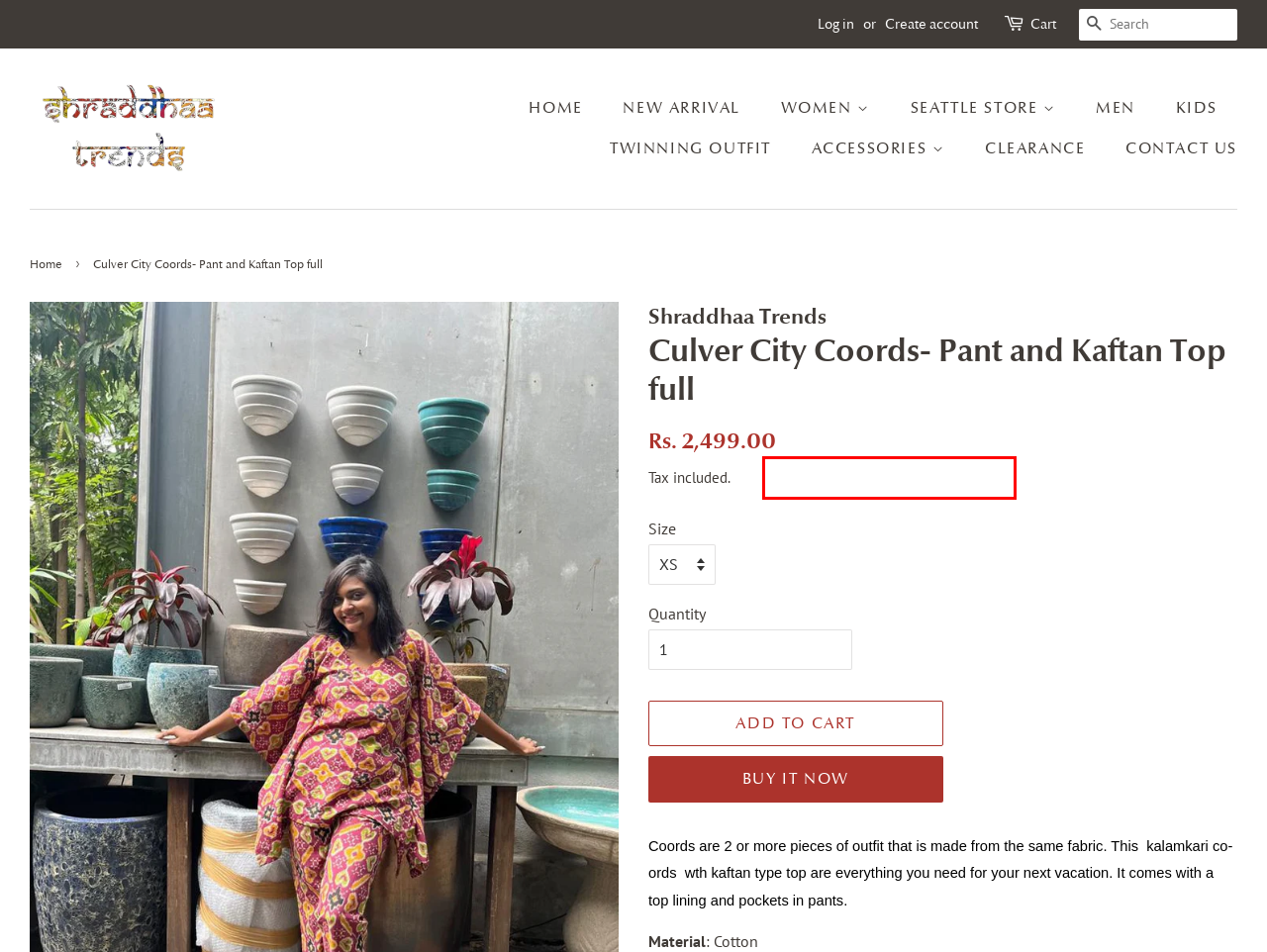You are looking at a screenshot of a webpage with a red bounding box around an element. Determine the best matching webpage description for the new webpage resulting from clicking the element in the red bounding box. Here are the descriptions:
A. Men – Shraddhaa Trends
B. Co-Ords – Shraddhaa Trends
C. Suits – Shraddhaa Trends
D. Pajama/Nighty – Shraddhaa Trends
E. Festive Collection – Shraddhaa Trends
F. Skirts – Shraddhaa Trends
G. Jackets – Shraddhaa Trends
H. Tops – Shraddhaa Trends

E